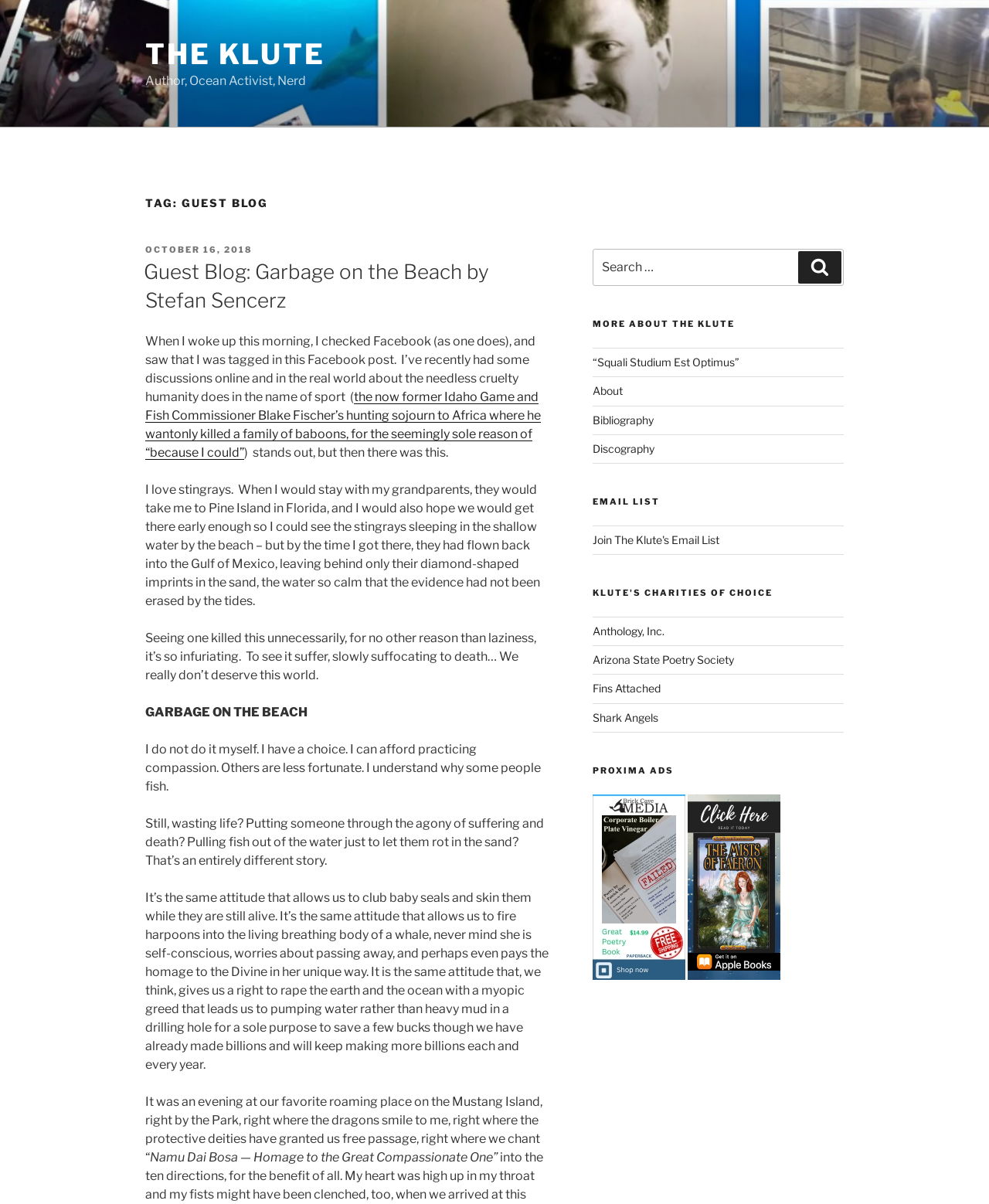Provide the text content of the webpage's main heading.

TAG: GUEST BLOG